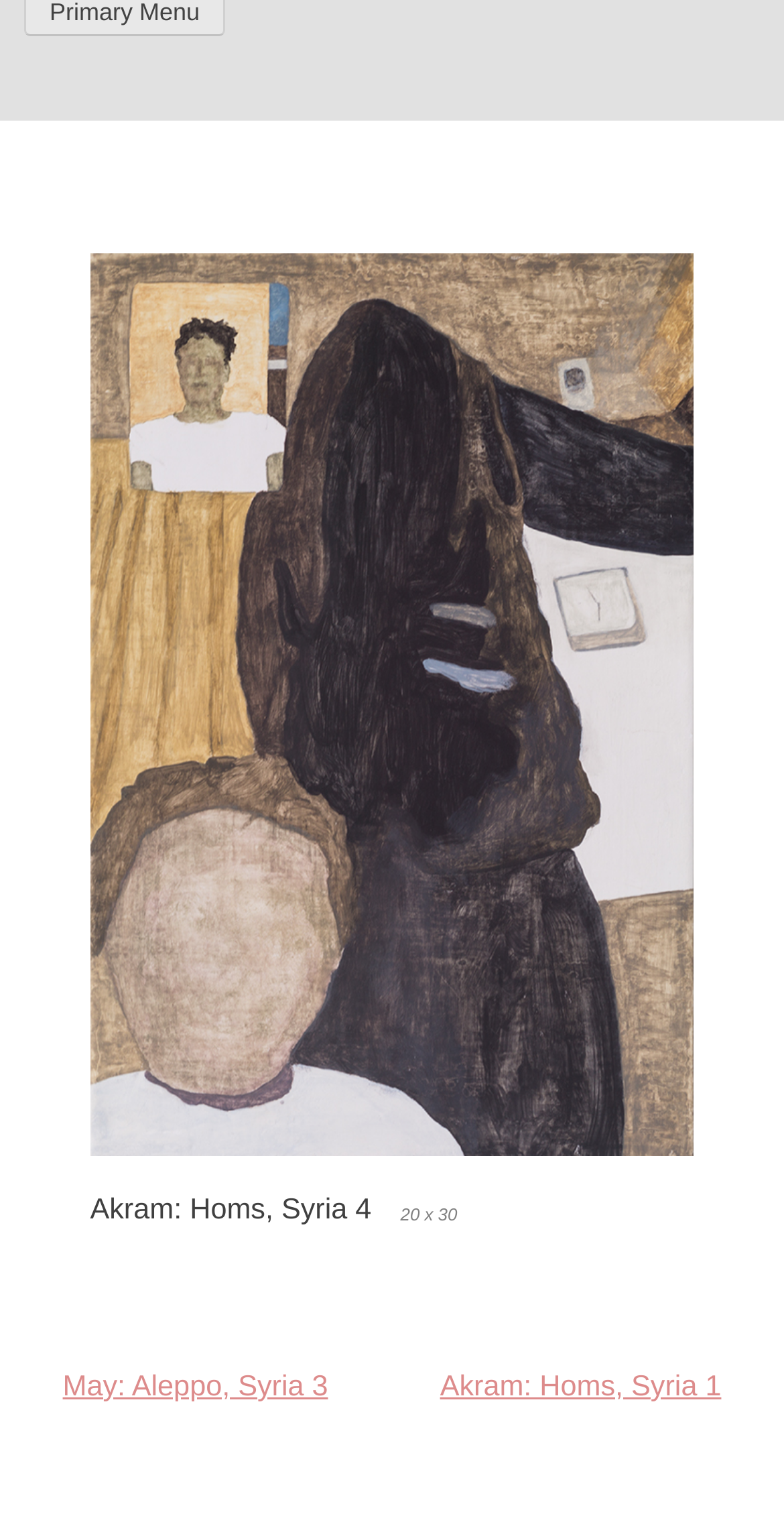Bounding box coordinates should be provided in the format (top-left x, top-left y, bottom-right x, bottom-right y) with all values between 0 and 1. Identify the bounding box for this UI element: Akram: Homs, Syria 1

[0.561, 0.904, 0.92, 0.926]